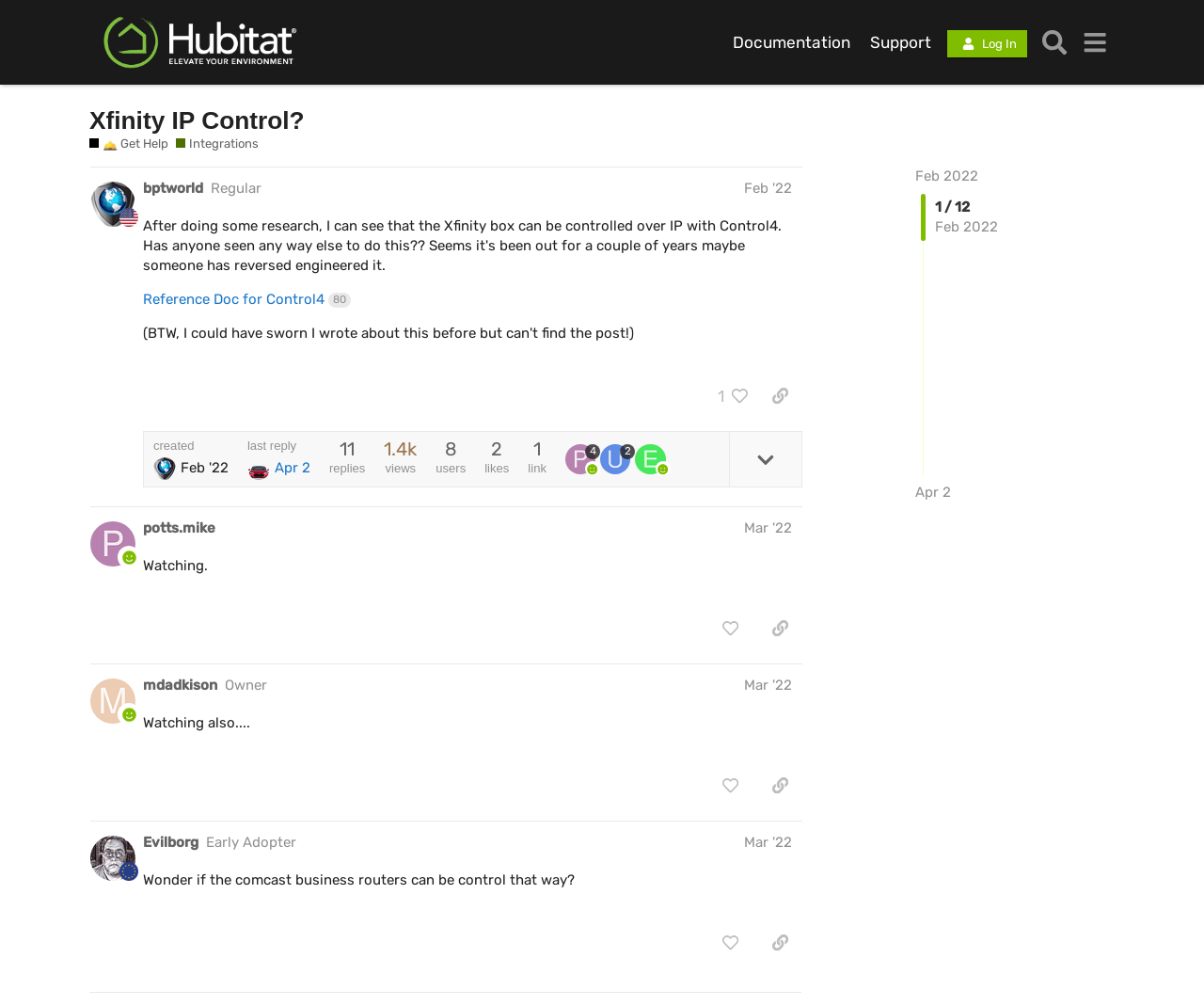Use one word or a short phrase to answer the question provided: 
What is the date of the last reply to the first post?

Apr 2, 2024